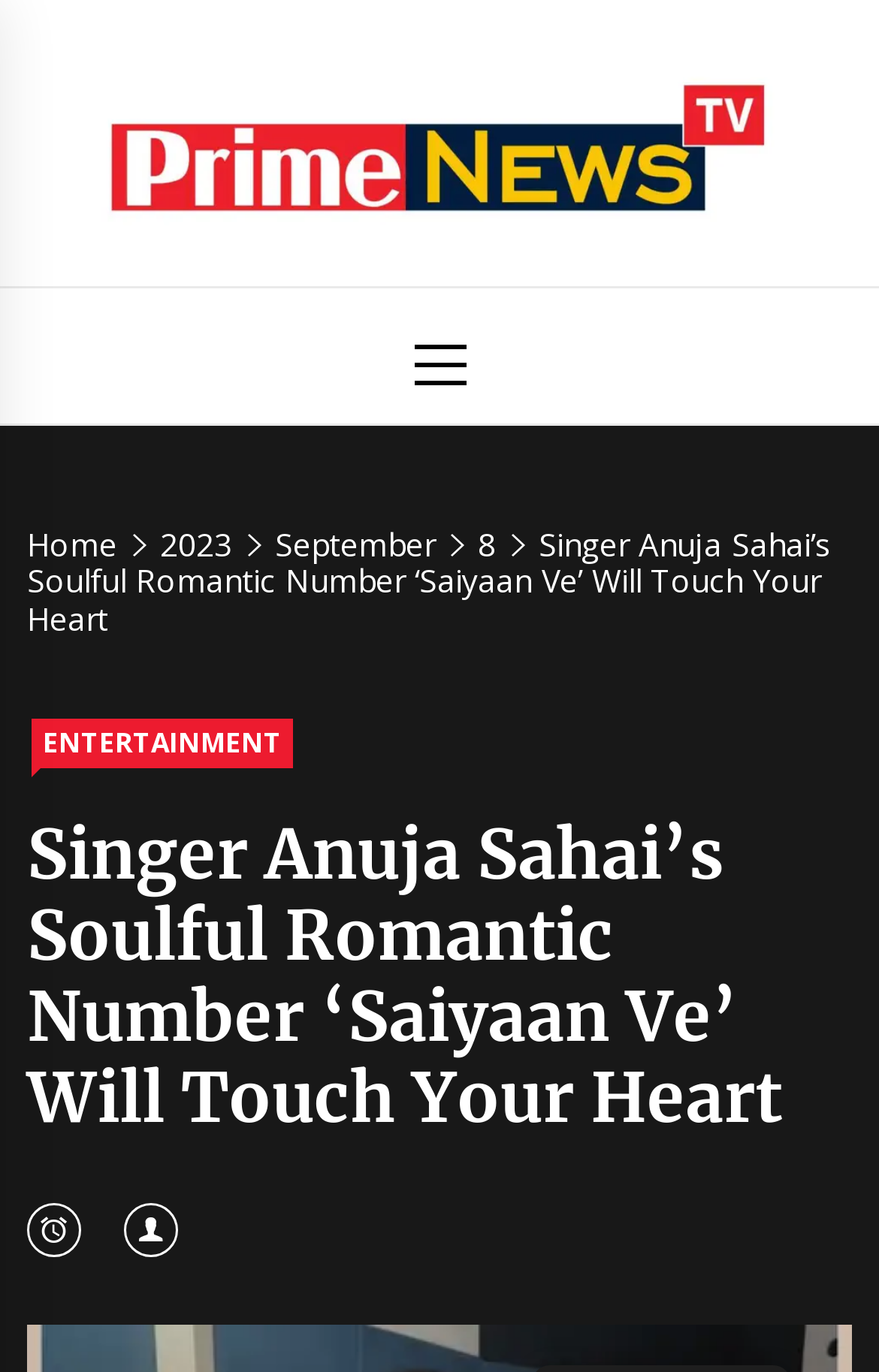What is the name of the news channel?
Provide an in-depth answer to the question, covering all aspects.

The name of the news channel can be found in the top-left corner of the webpage, where it is written as 'Prime News Tv' and also has an image with the same name.